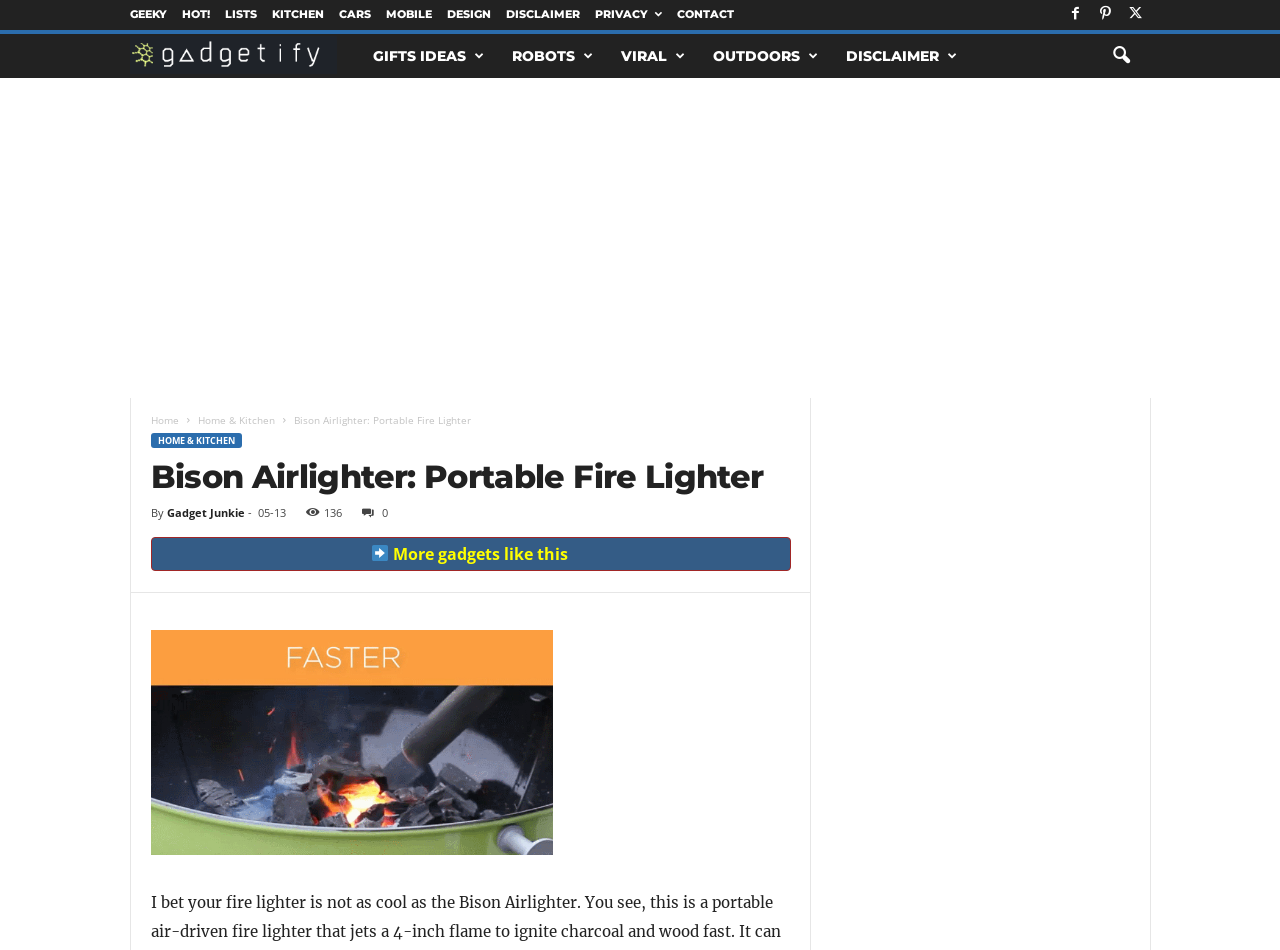What is the category of the product?
Please provide a comprehensive answer based on the details in the screenshot.

The category of the product can be found in the link 'Home & Kitchen' which is located below the product name.